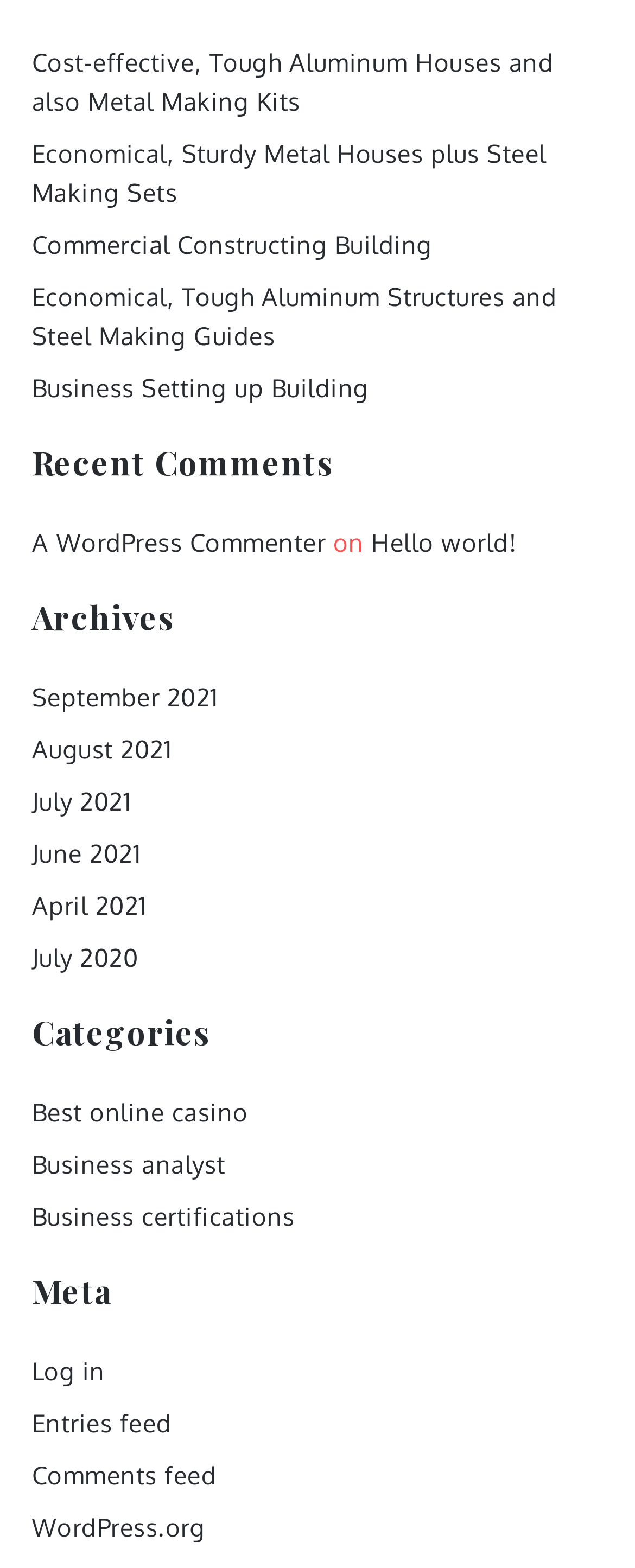What is the last link in the 'Meta' section?
Offer a detailed and full explanation in response to the question.

I looked at the links under the 'Meta' heading and found the last link, which is 'WordPress.org'.